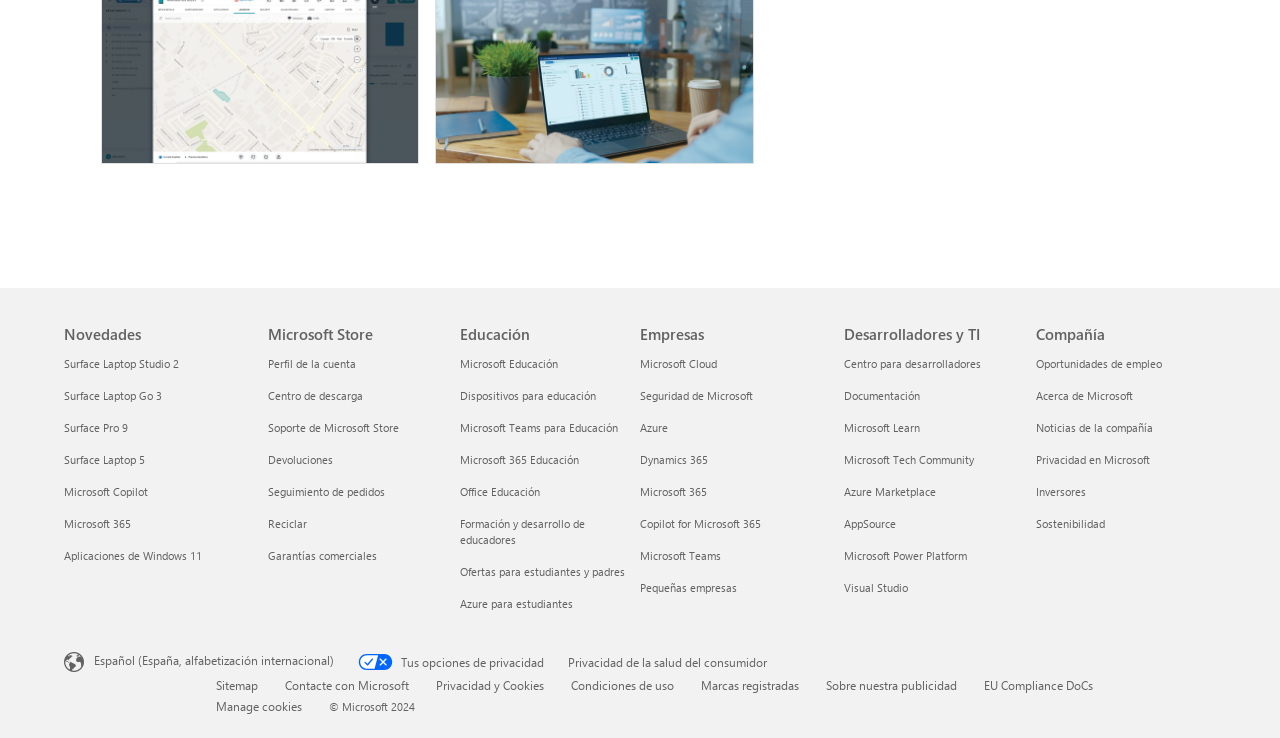Give a concise answer using only one word or phrase for this question:
What is the last link under 'Desarrolladores y TI'?

Visual Studio